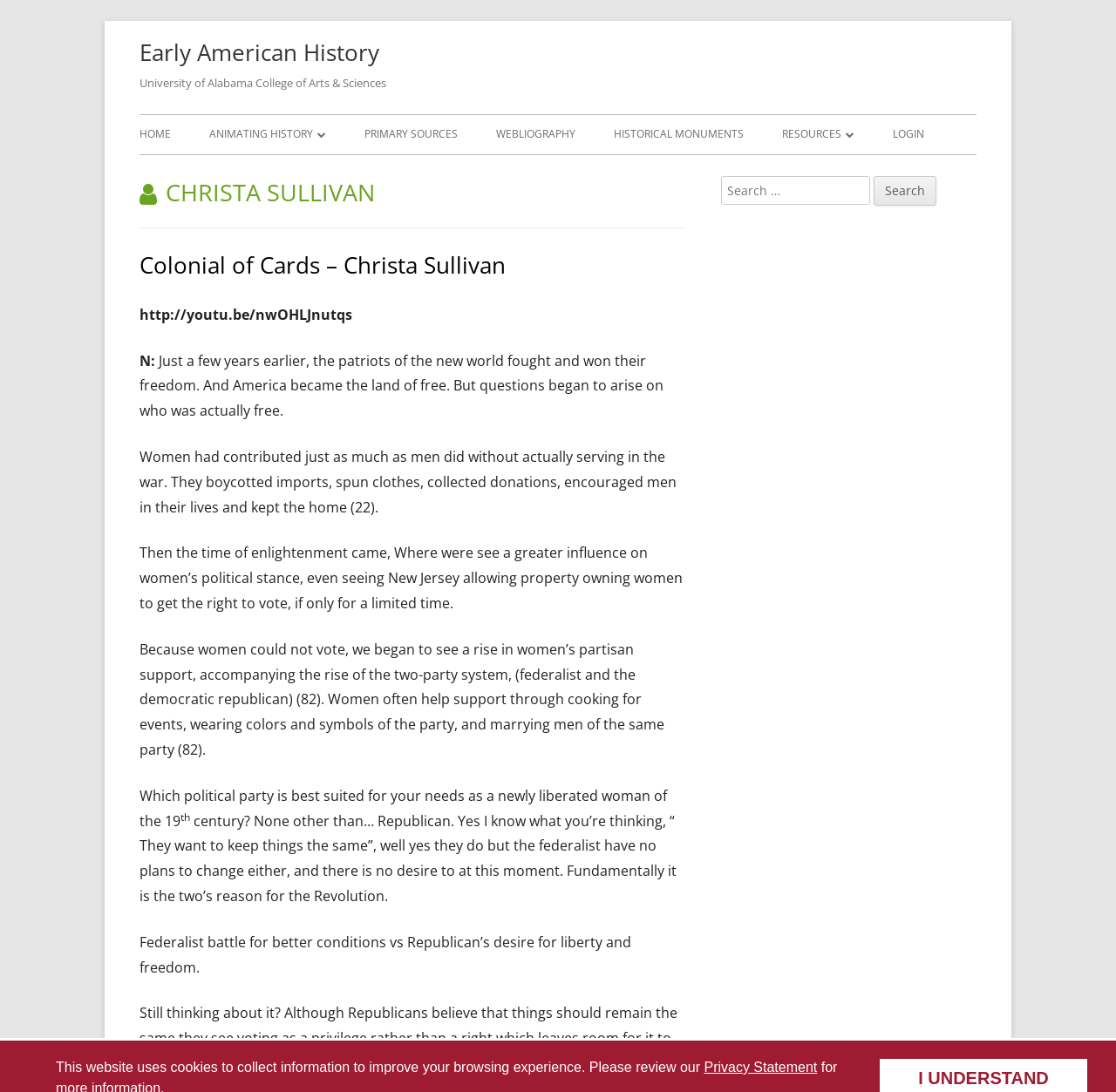Identify the text that serves as the heading for the webpage and generate it.

AUTHOR:
CHRISTA SULLIVAN